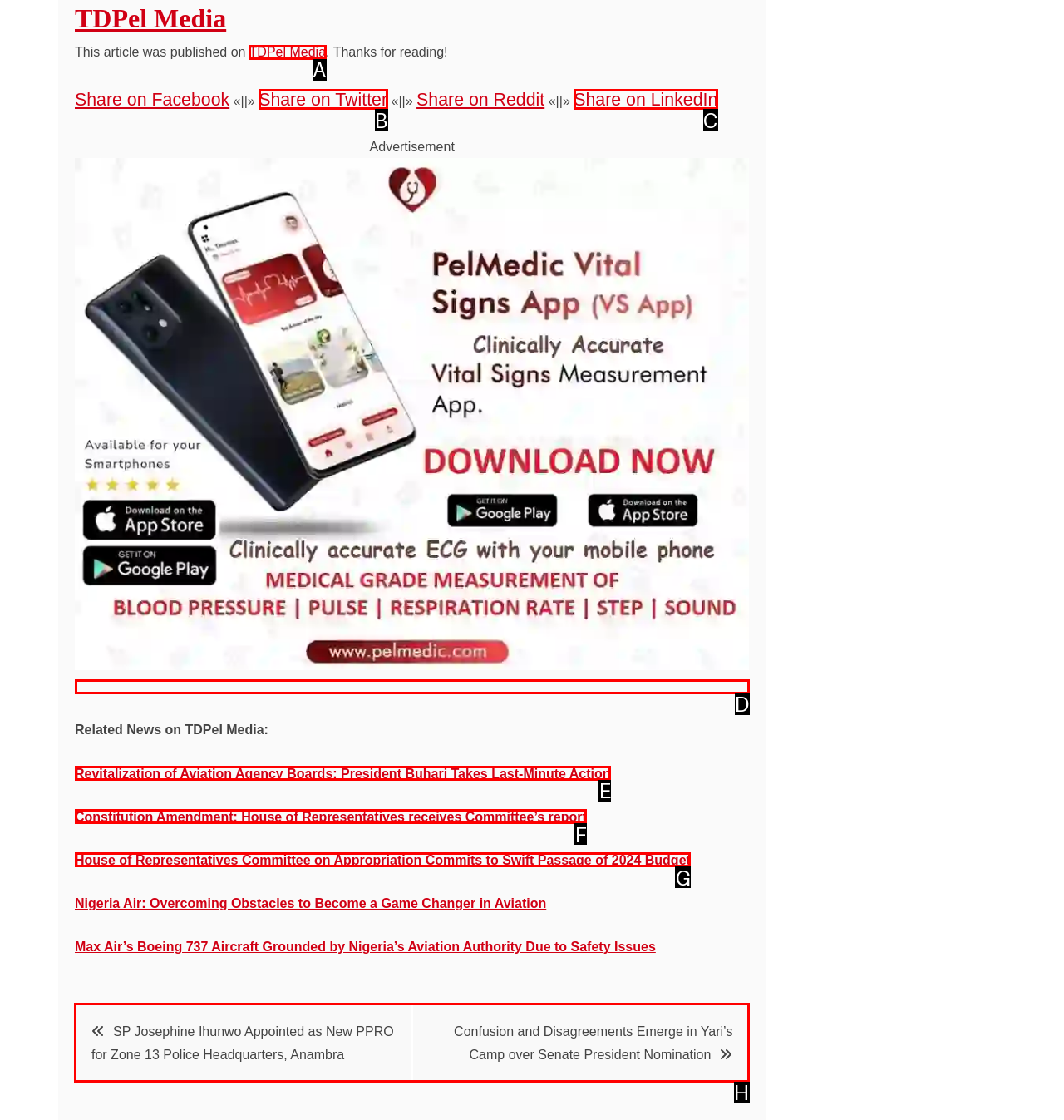Determine which HTML element to click on in order to complete the action: Navigate to next post.
Reply with the letter of the selected option.

H